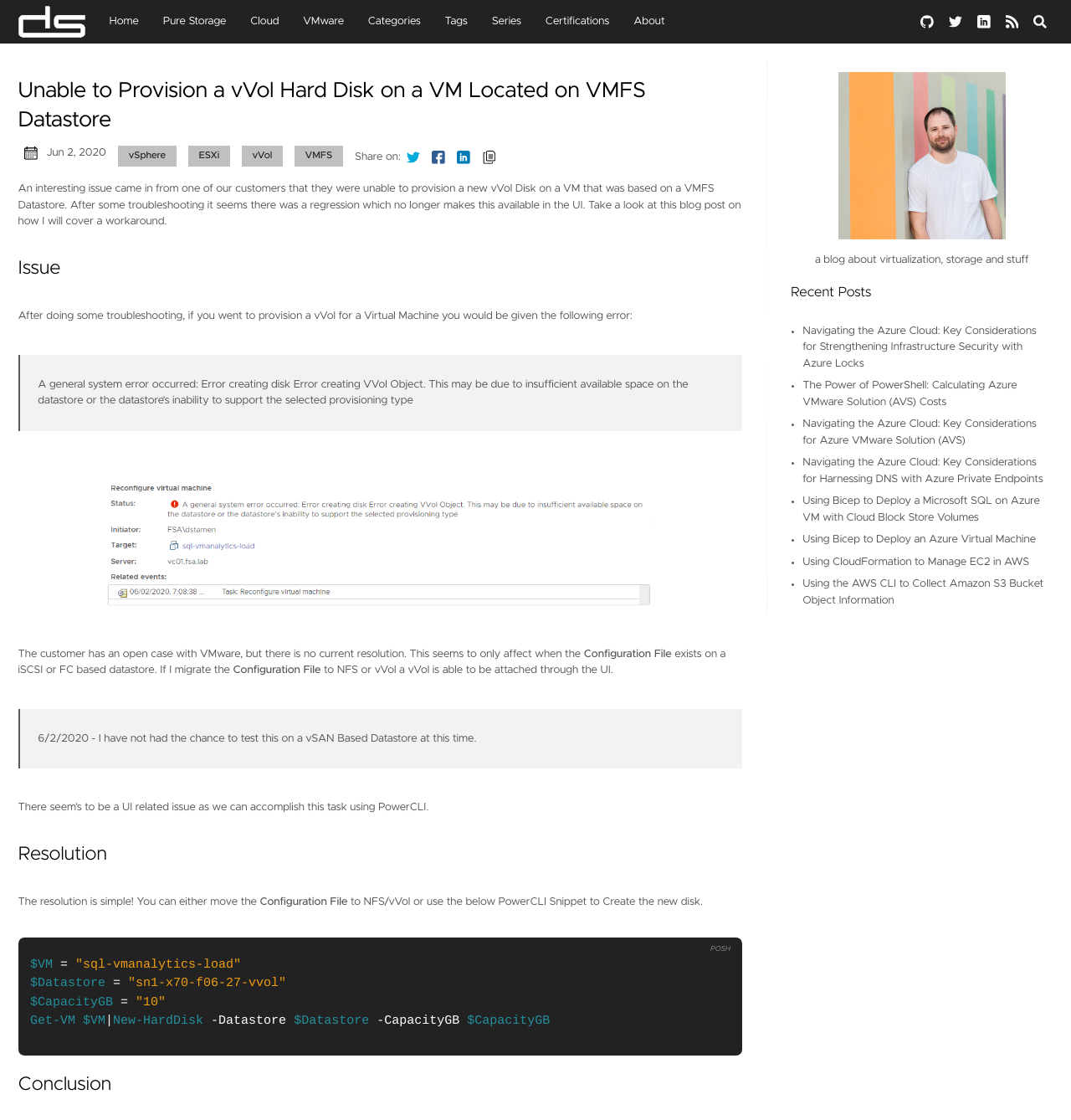What is the name of the Virtual Machine used in the PowerCLI snippet?
Using the image, elaborate on the answer with as much detail as possible.

The PowerCLI snippet is provided in the 'Resolution' section of the webpage, which uses the Virtual Machine named 'sql-vmanalytics-load'.